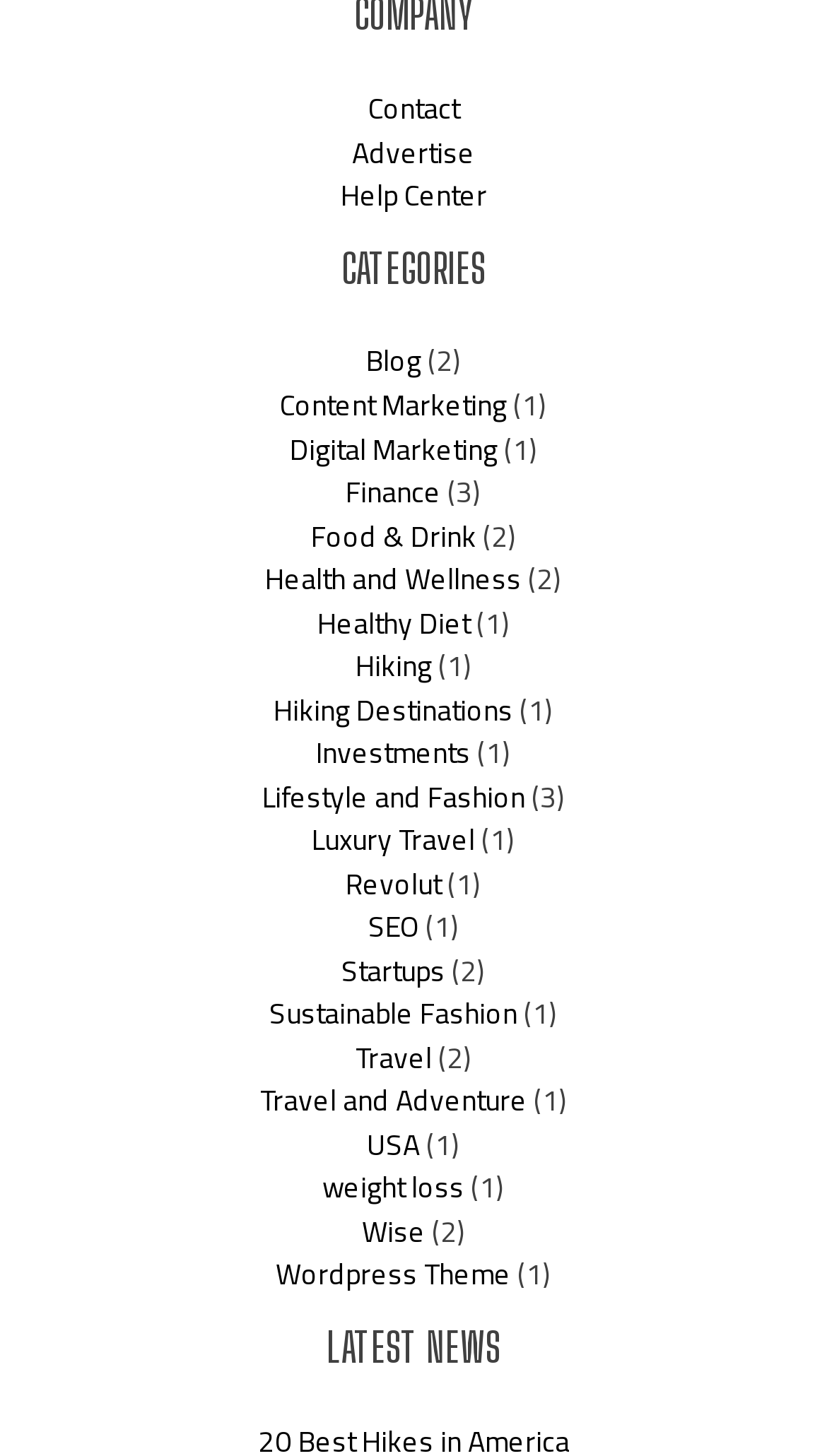Please reply to the following question using a single word or phrase: 
How many links are there in the navigation 'Company'?

3